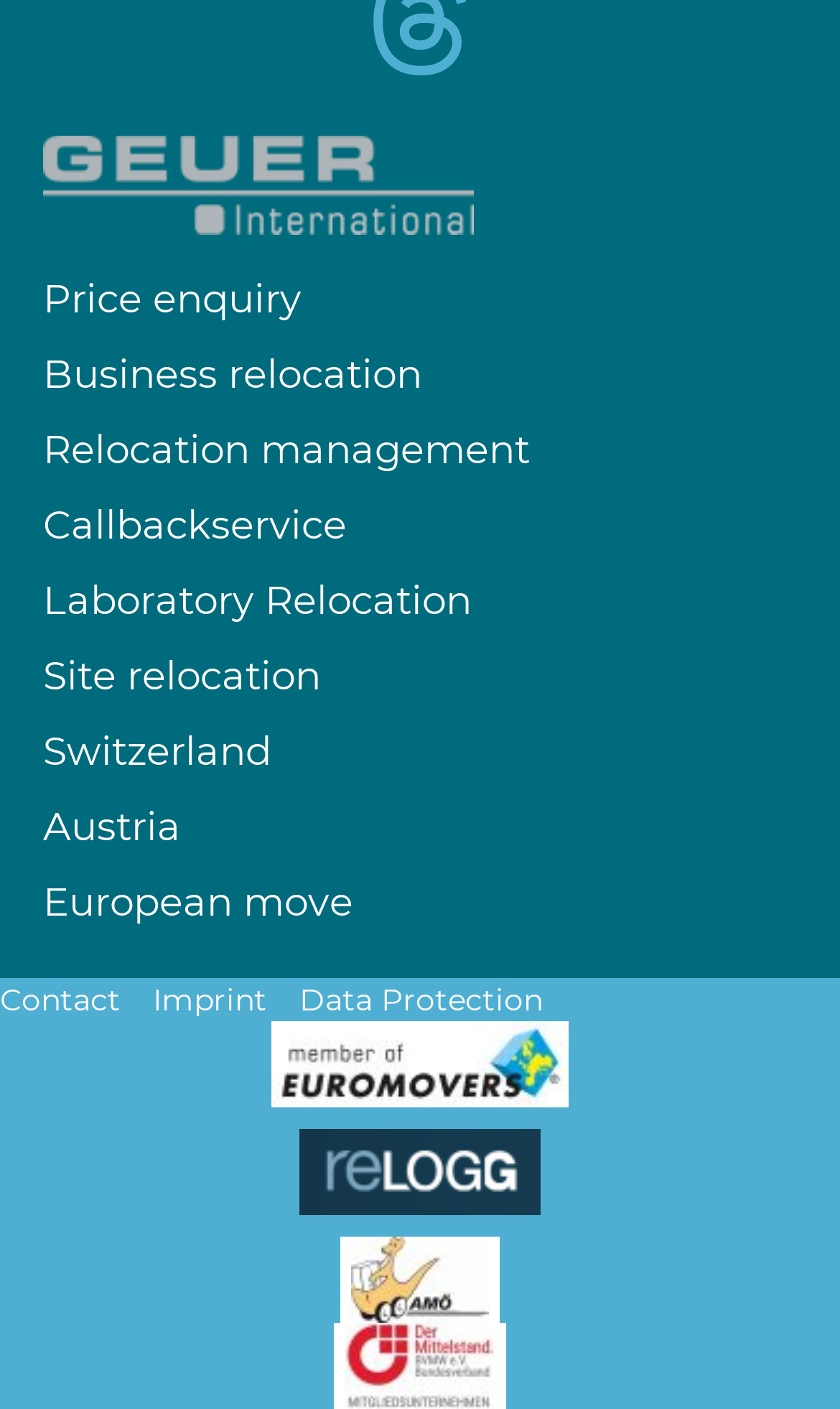Respond with a single word or phrase:
How many hidden links are there?

13